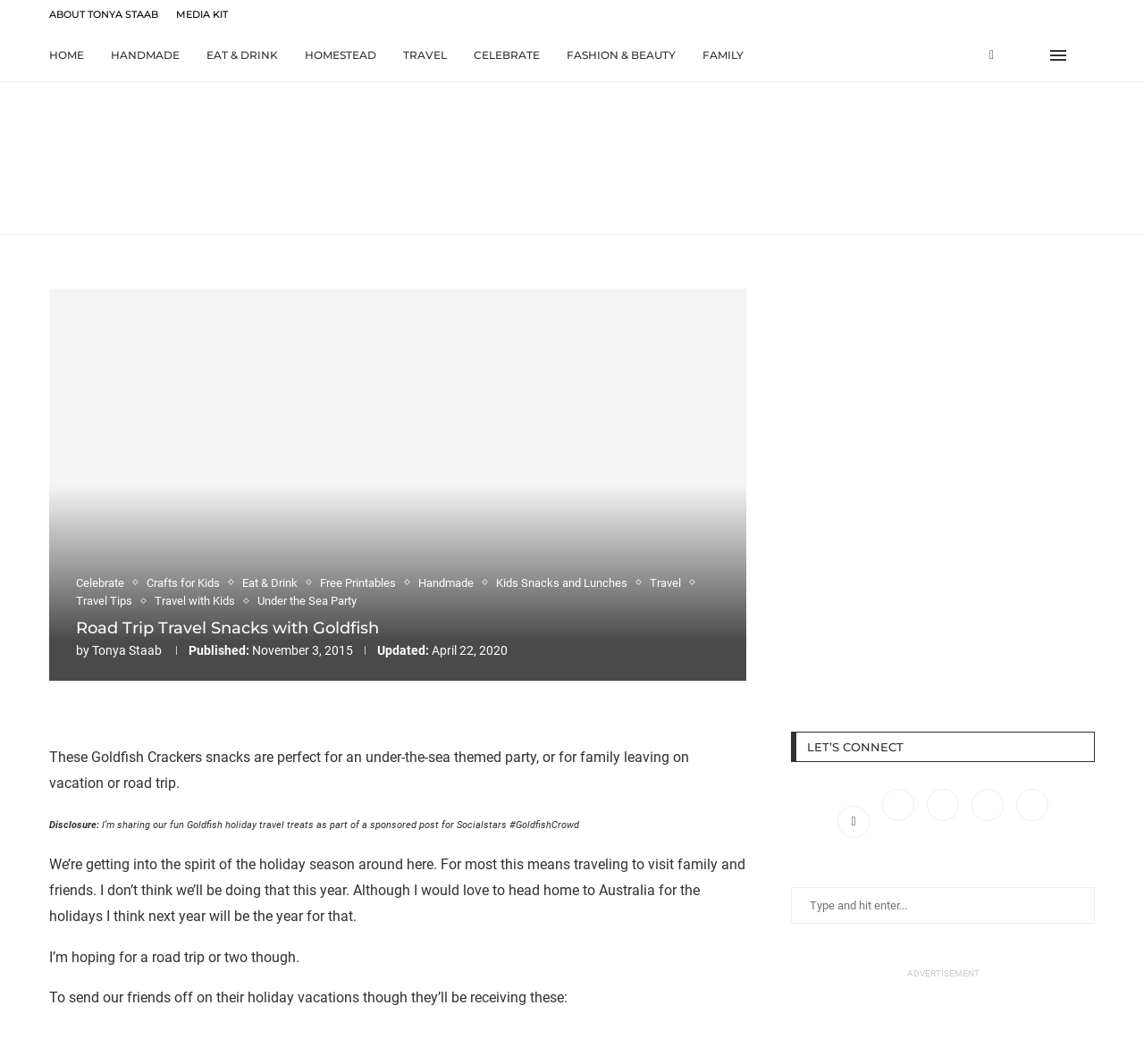Based on the image, please respond to the question with as much detail as possible:
What is the author hoping to do during the holiday season?

The article mentions 'I’m hoping for a road trip or two though.' which indicates that the author is hoping to go on a road trip during the holiday season.